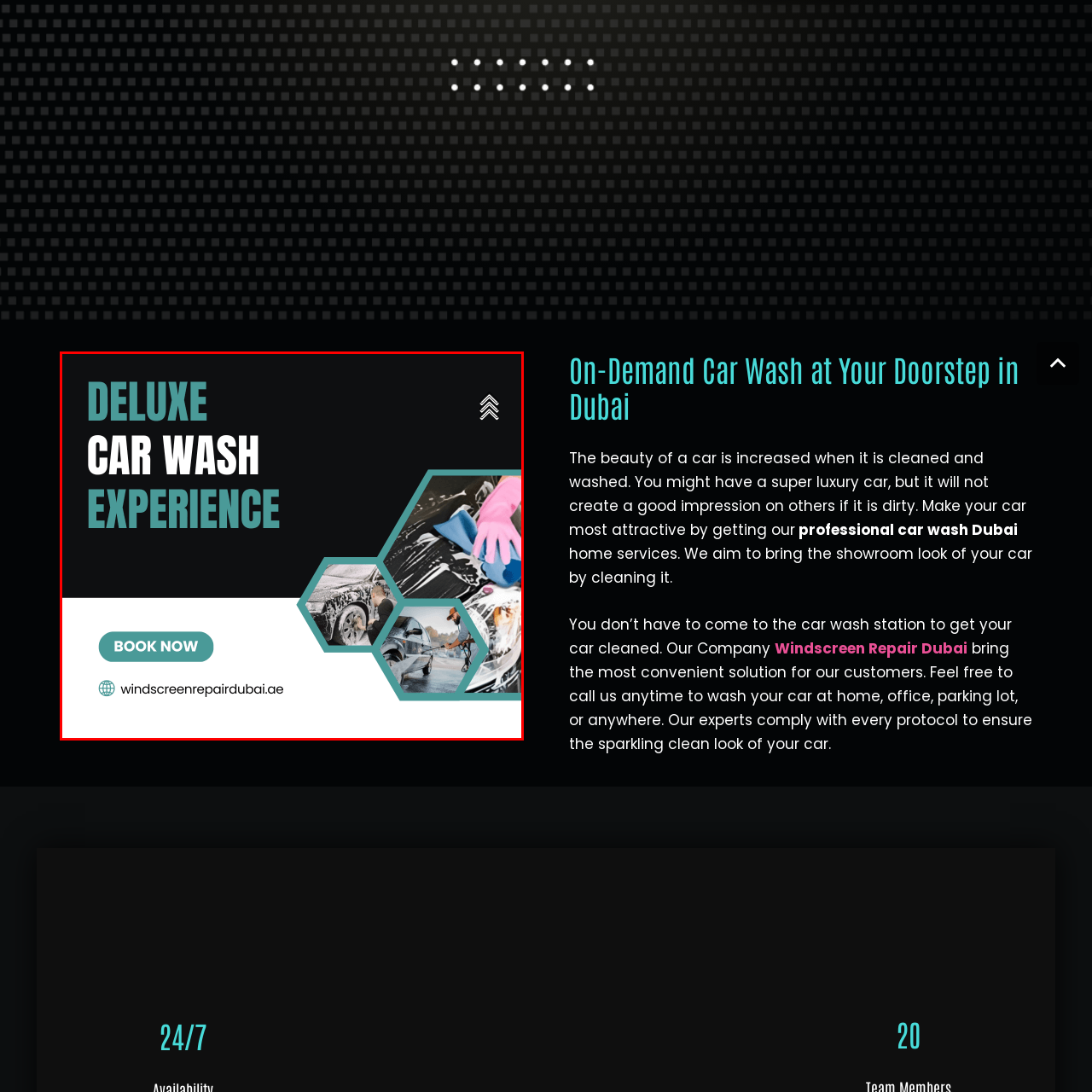What is the benefit of the car wash service? Study the image bordered by the red bounding box and answer briefly using a single word or a phrase.

Convenience